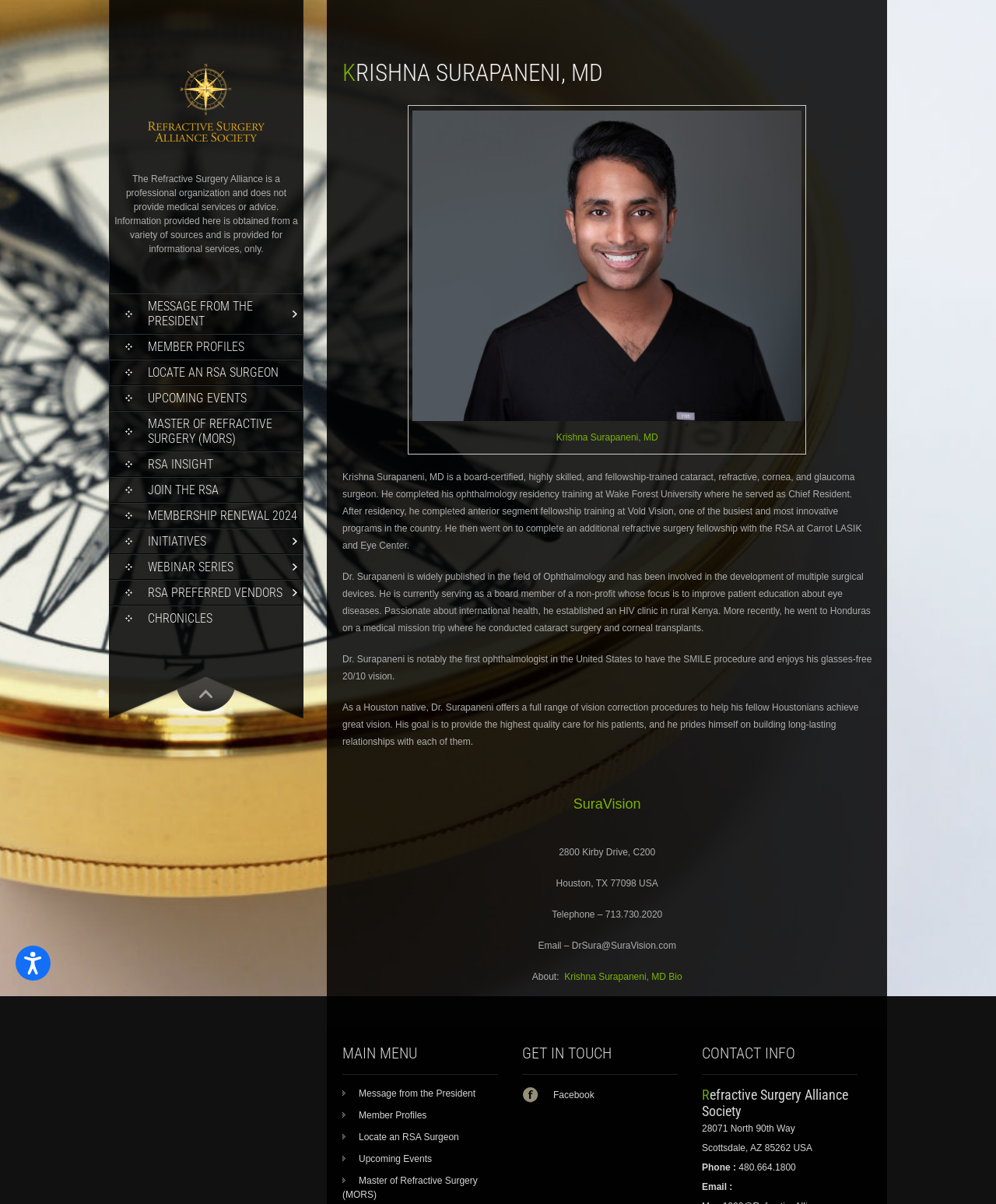Kindly provide the bounding box coordinates of the section you need to click on to fulfill the given instruction: "Open the accessibility options".

[0.016, 0.785, 0.051, 0.814]